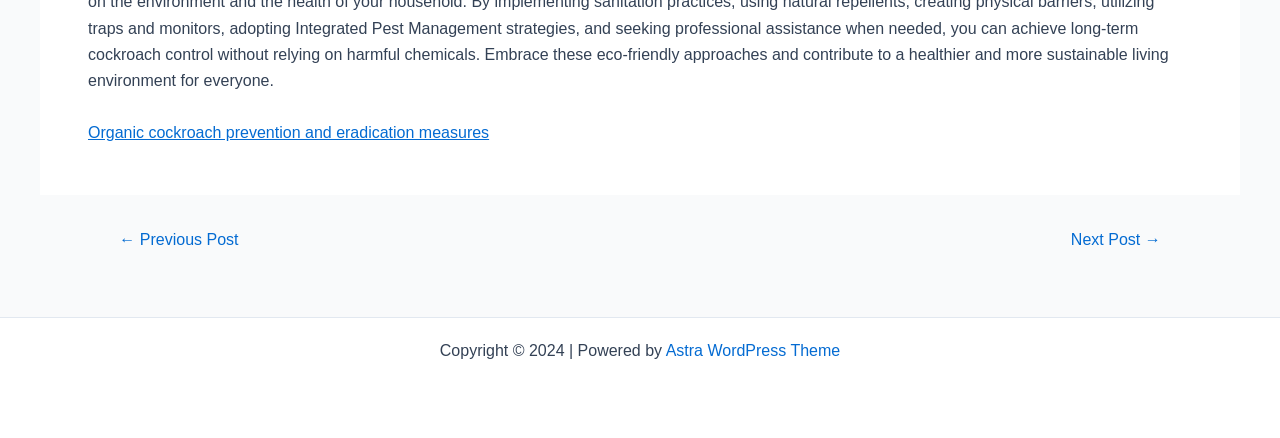Using the provided element description "Next Post →", determine the bounding box coordinates of the UI element.

[0.818, 0.529, 0.926, 0.566]